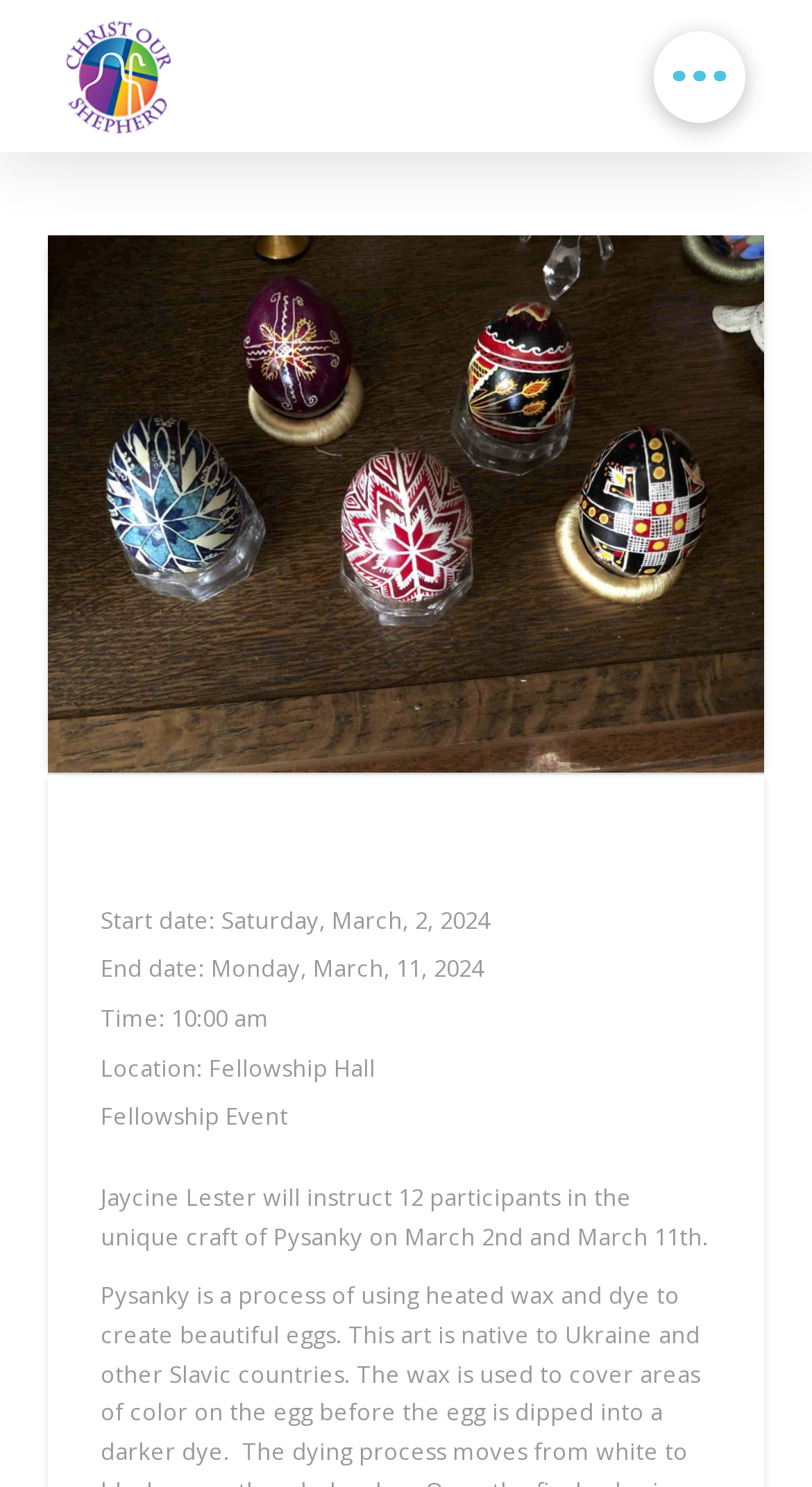Determine the bounding box for the UI element as described: "aria-label="Toggle Off Canvas Content"". The coordinates should be represented as four float numbers between 0 and 1, formatted as [left, top, right, bottom].

[0.805, 0.02, 0.918, 0.082]